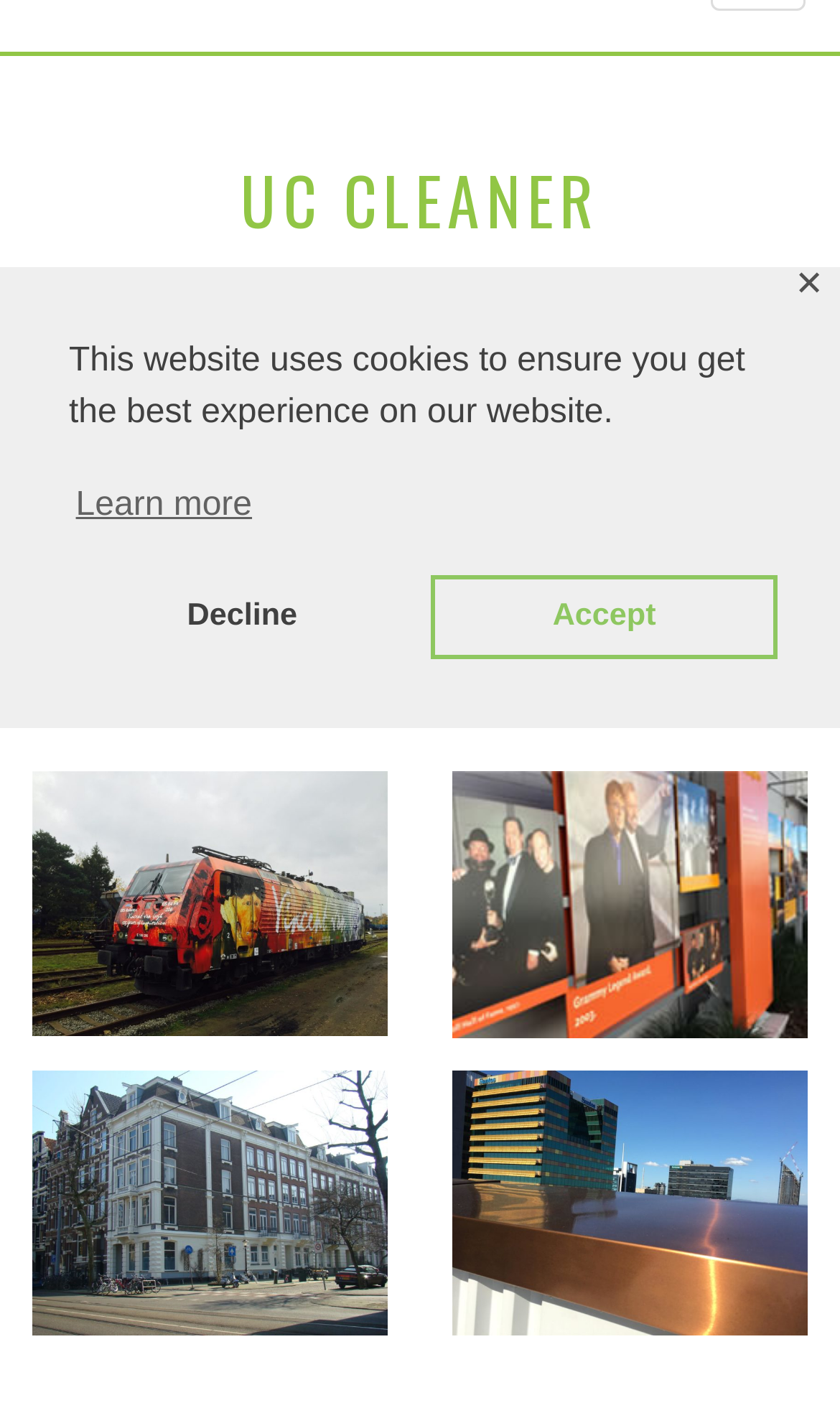Determine the bounding box for the described UI element: "Request A Quote".

[0.319, 0.44, 0.681, 0.504]